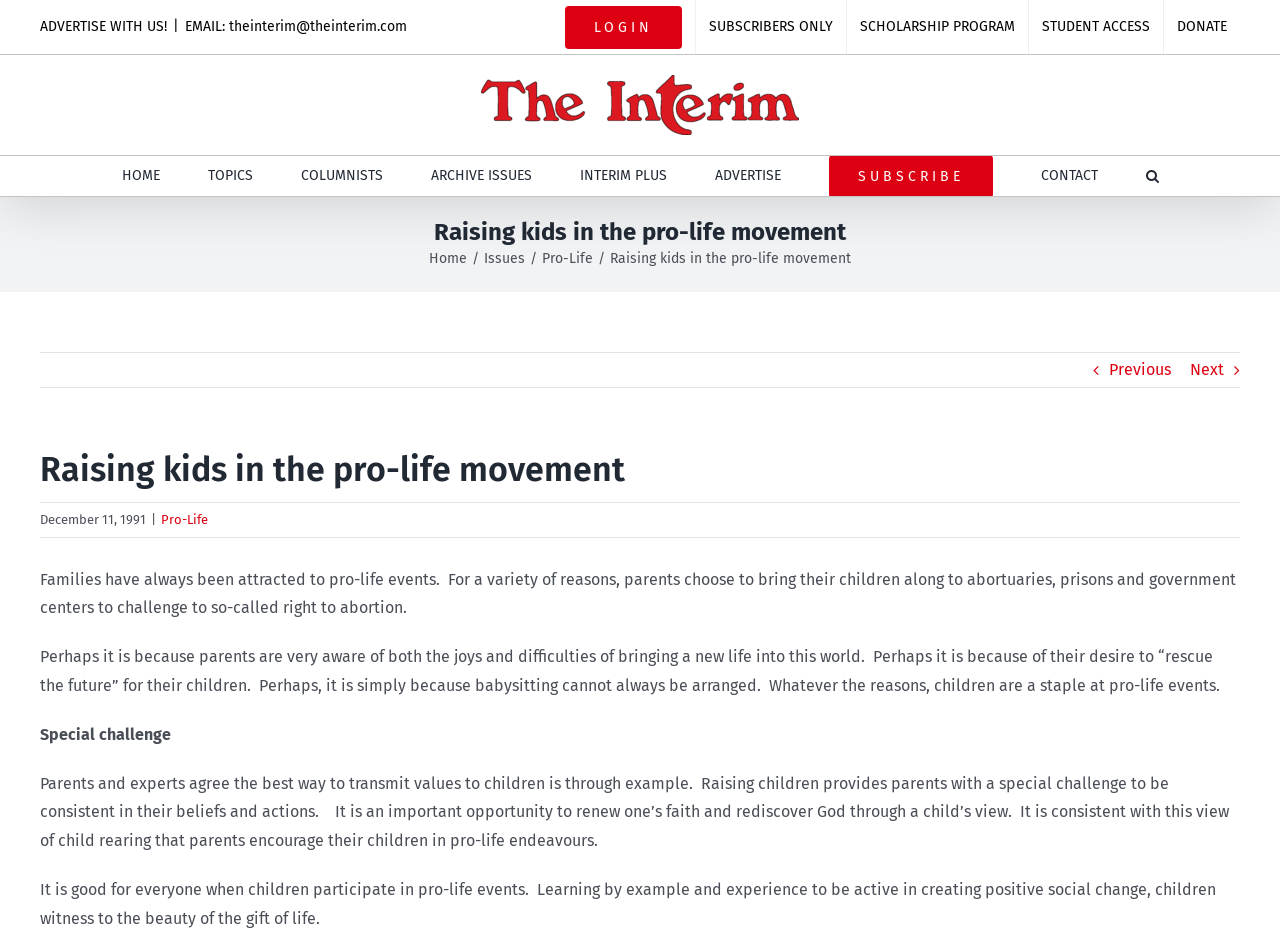Provide the bounding box coordinates of the UI element this sentence describes: "ARCHIVE ISSUES".

[0.336, 0.166, 0.415, 0.209]